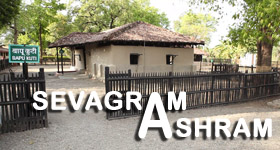Please provide a one-word or phrase answer to the question: 
What is the ashram a center for?

Social reform and nonviolence